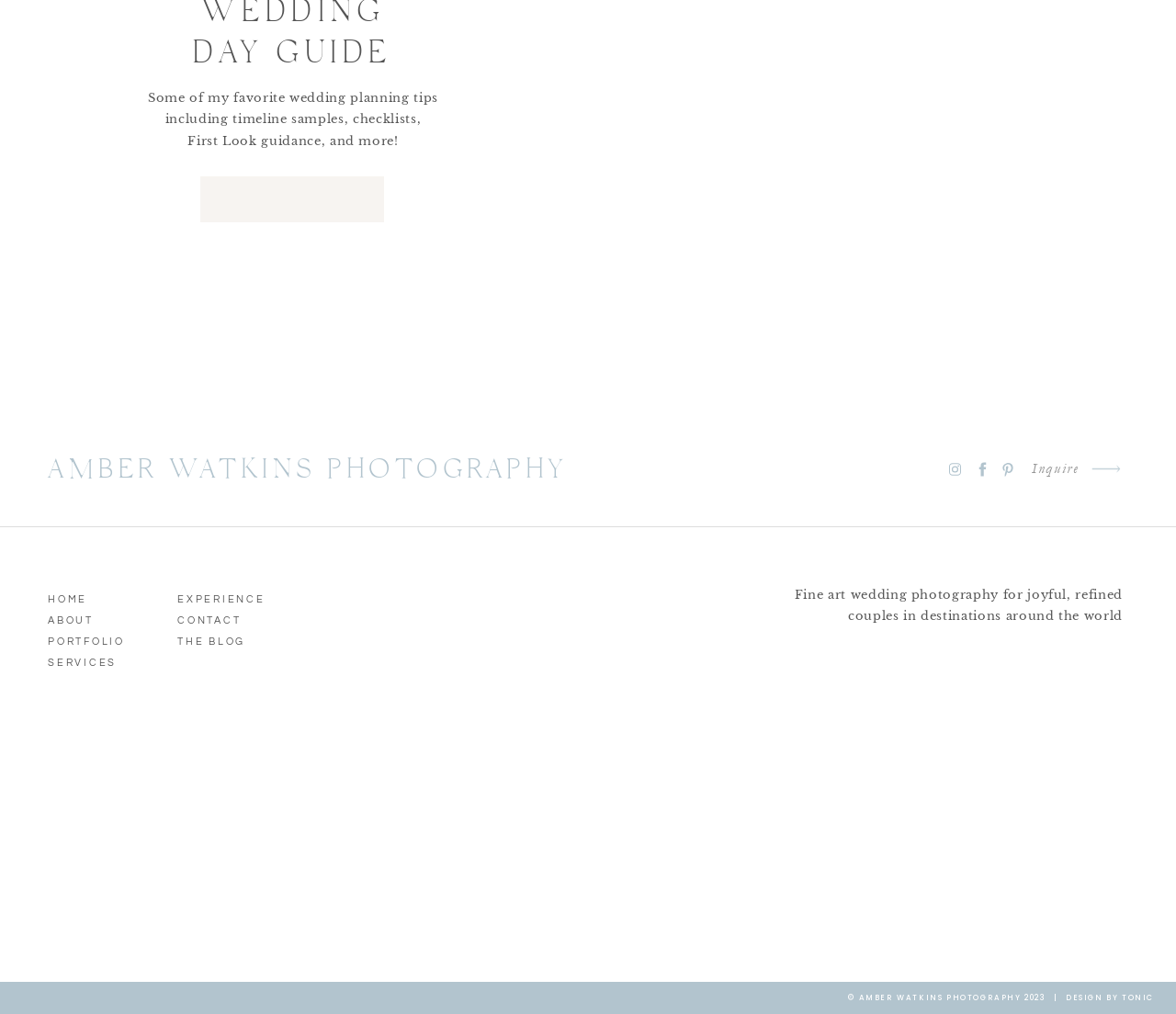Please specify the bounding box coordinates of the clickable section necessary to execute the following command: "View 'EXPERIENCE'".

[0.151, 0.581, 0.24, 0.597]